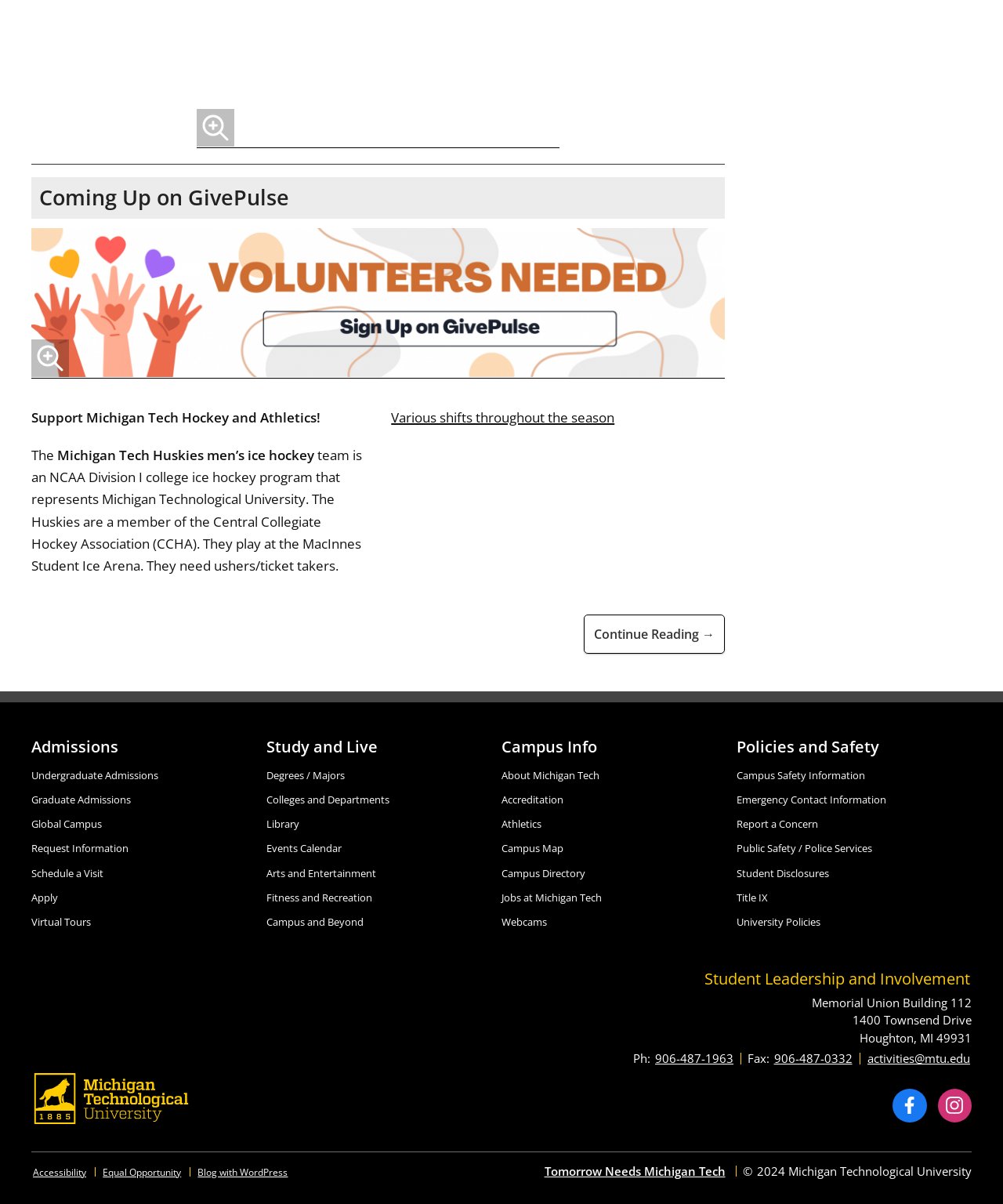Provide your answer in a single word or phrase: 
What is the phone number for Student Leadership and Involvement?

906-487-1963